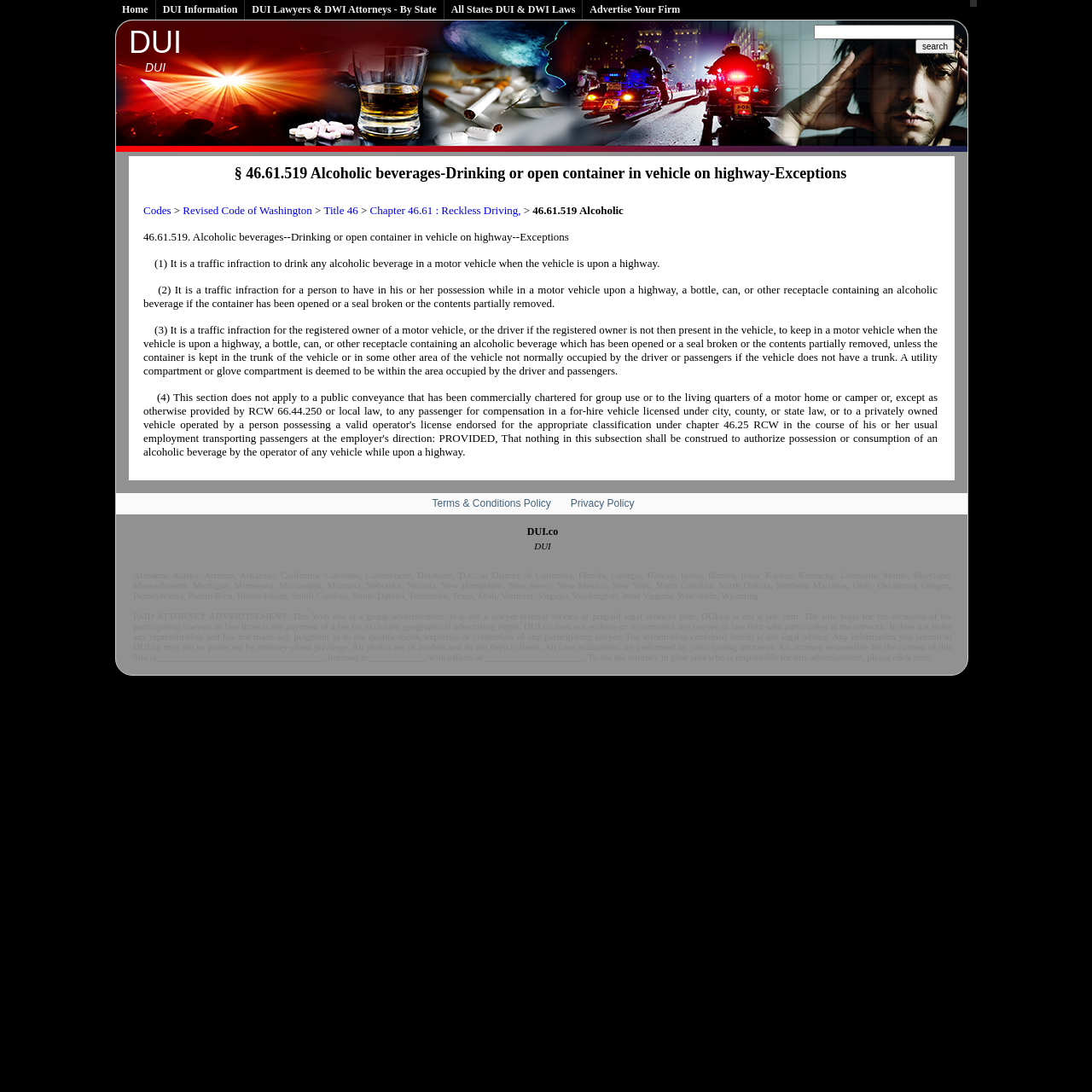Use a single word or phrase to respond to the question:
What is the warning about the information on the webpage?

Not legal advice